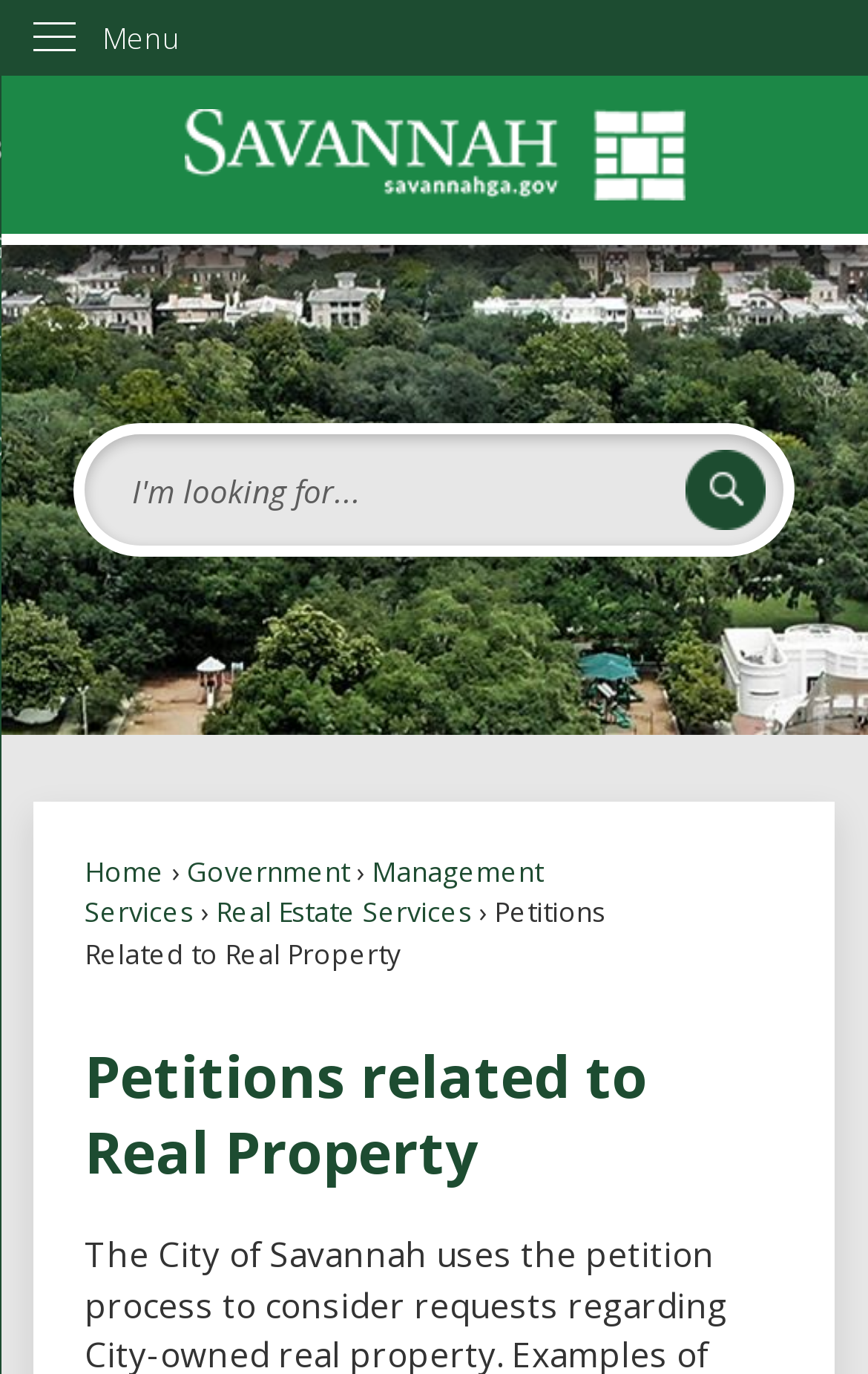Give a detailed account of the webpage's layout and content.

The webpage is titled "Petitions related to Real Property | Savannah, GA - Official Website". At the top left corner, there is a "Skip to Main Content" link. Next to it, a vertical menu is located, with a "Menu" label. 

Below the menu, a "Homepage" link is positioned, accompanied by a corresponding image. 

In the middle of the page, a search region is situated, containing a search textbox and a "Search" button with a search icon. The search region is relatively large, spanning from the left to the right side of the page.

Underneath the search region, a row of links is displayed, including "Home", "Government", "Management Services", and "Real Estate Services". 

Below these links, a heading "Petitions related to Real Property" is centered, with a static text "Petitions Related to Real Property" positioned above it.